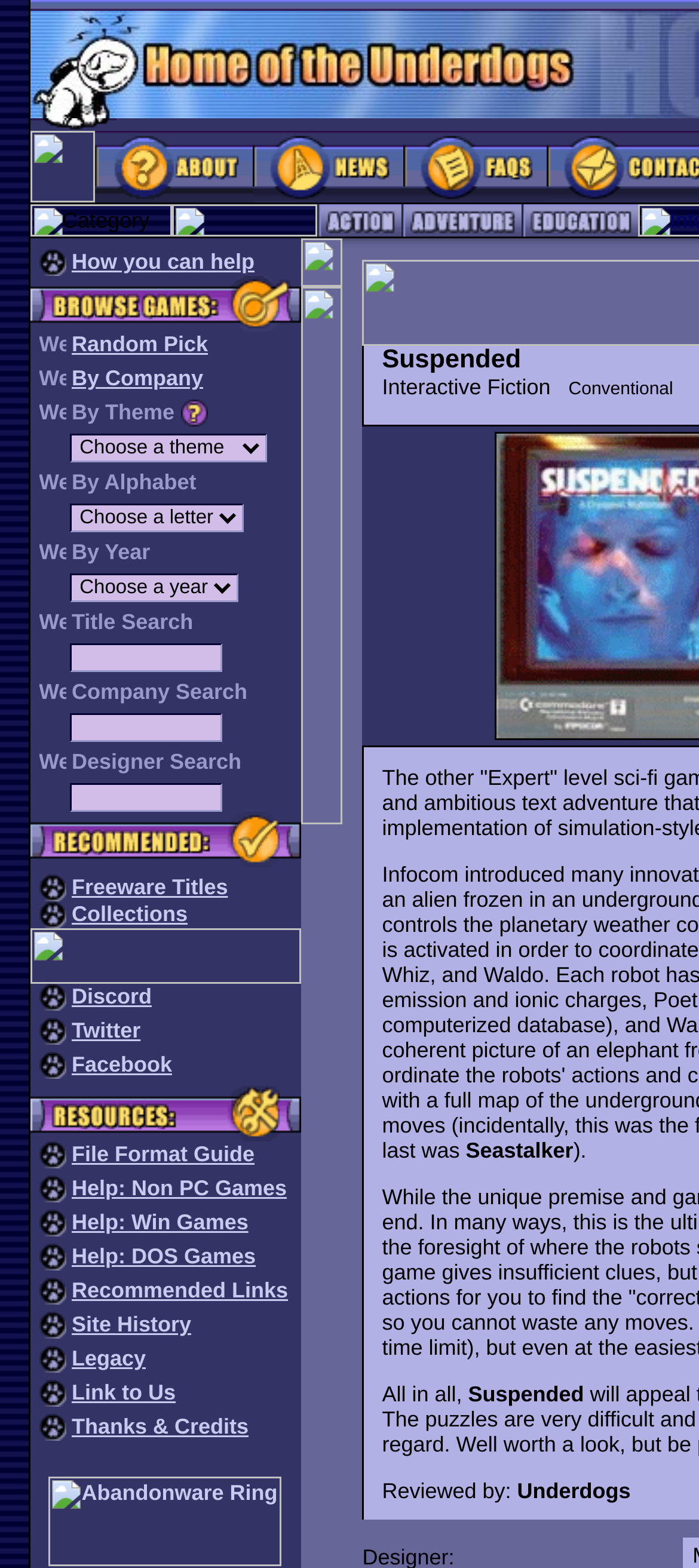How many rows are there in the grid?
Based on the image, give a concise answer in the form of a single word or short phrase.

9